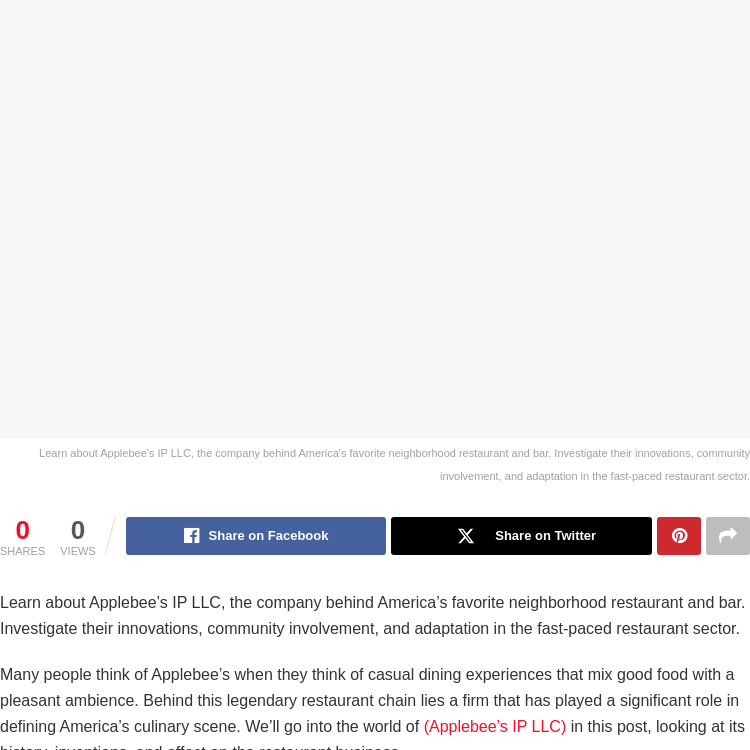Give a detailed account of the elements present in the image.

The image showcases a promotional banner featuring the title "Applebee's IP LLC: Culinary Innovation and Adaptability". It invites readers to learn about Applebee's IP LLC, the company that operates America's favorite neighborhood restaurant and bar. Accompanying text highlights the firm’s innovations, community involvement, and adaptability in the fast-paced restaurant sector. The content emphasizes Applebee's as a hallmark of casual dining, reflecting on its impact on America’s culinary landscape. This engaging overview aims to encourage exploration of Applebee's initiatives and history within the restaurant industry.